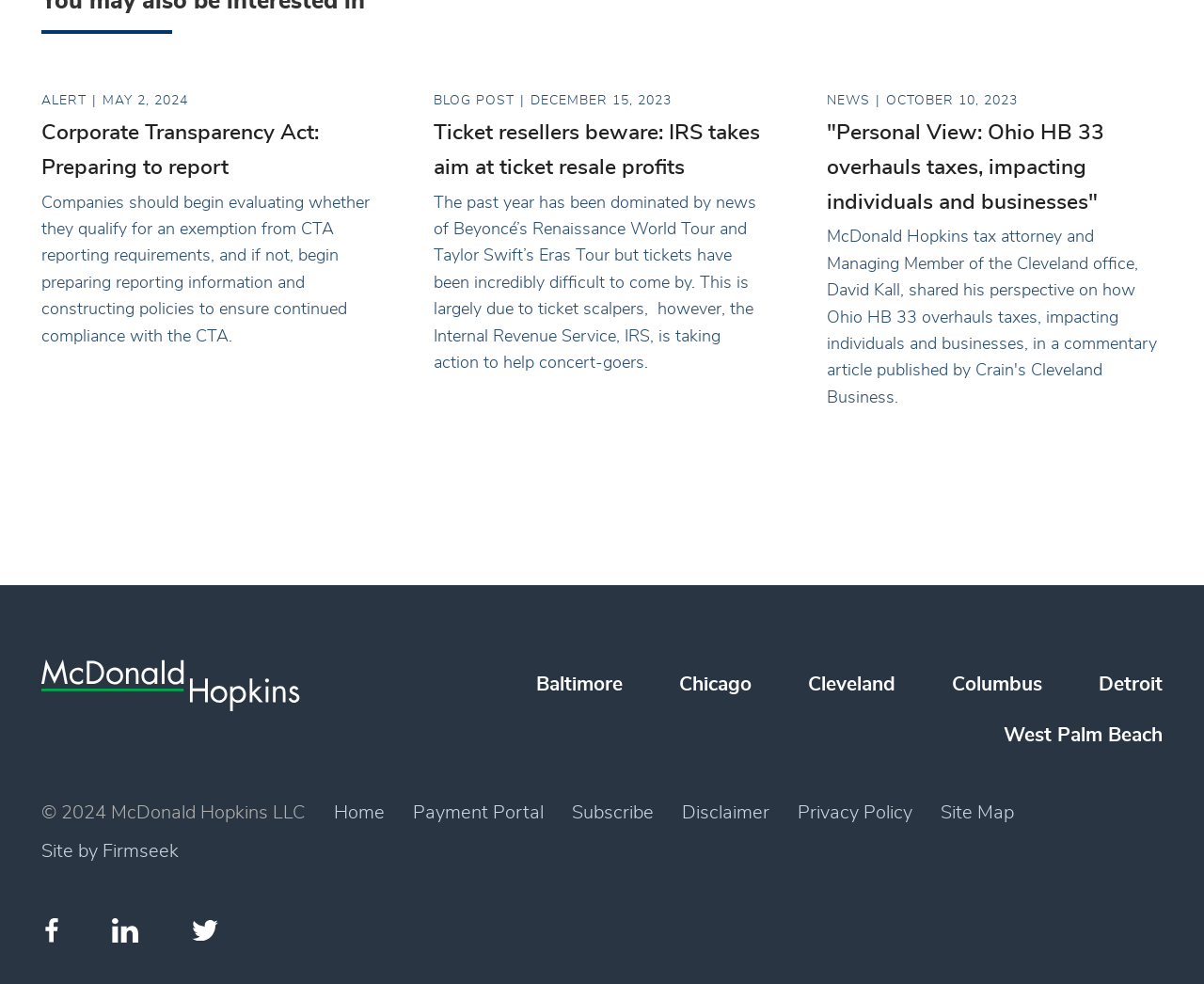Please identify the bounding box coordinates of the element I need to click to follow this instruction: "View the blog post about ticket resellers".

[0.36, 0.091, 0.64, 0.383]